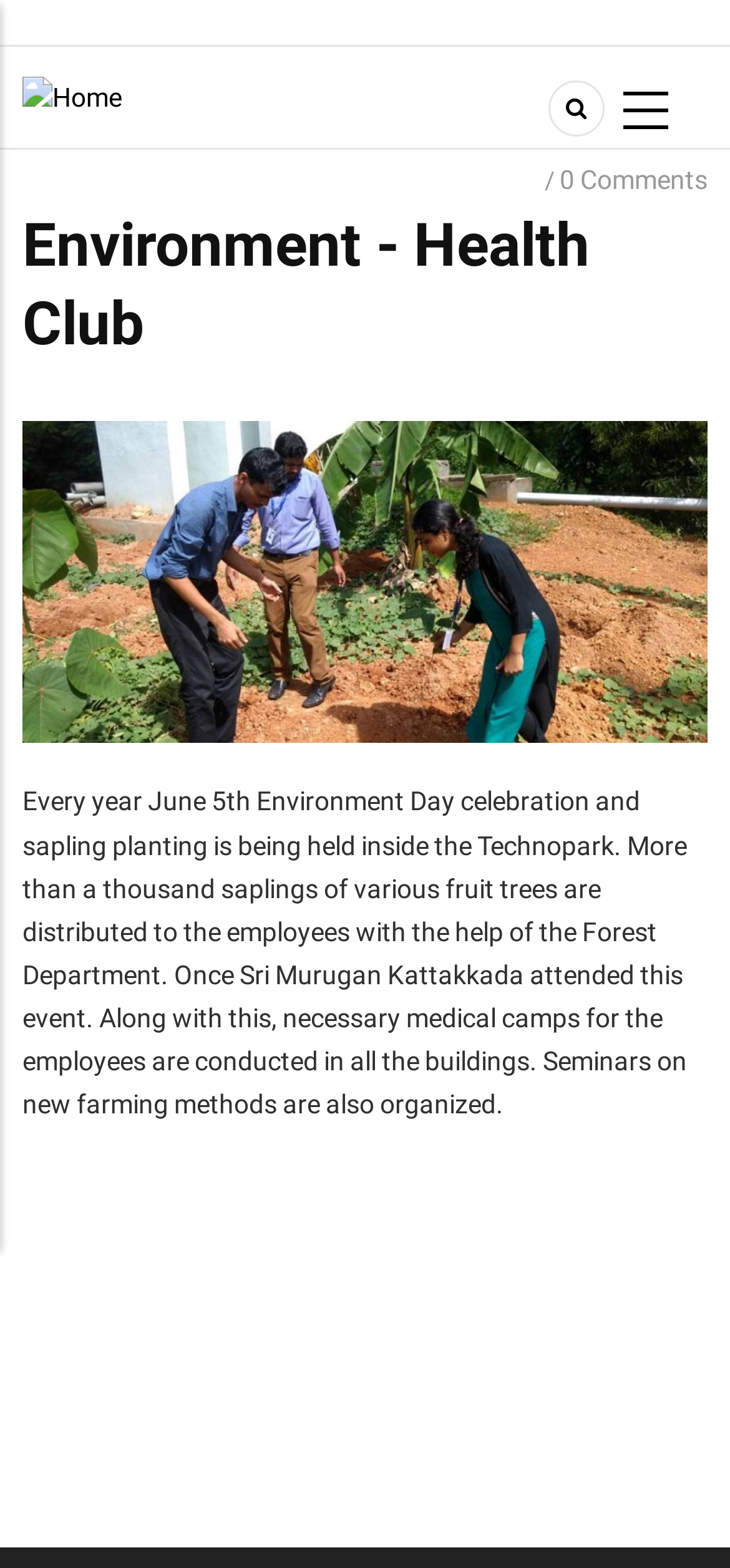What type of trees are distributed to employees?
Provide a comprehensive and detailed answer to the question.

According to the webpage, 'More than a thousand saplings of various fruit trees are distributed to the employees with the help of the Forest Department.' This implies that the type of trees distributed to employees are fruit trees.